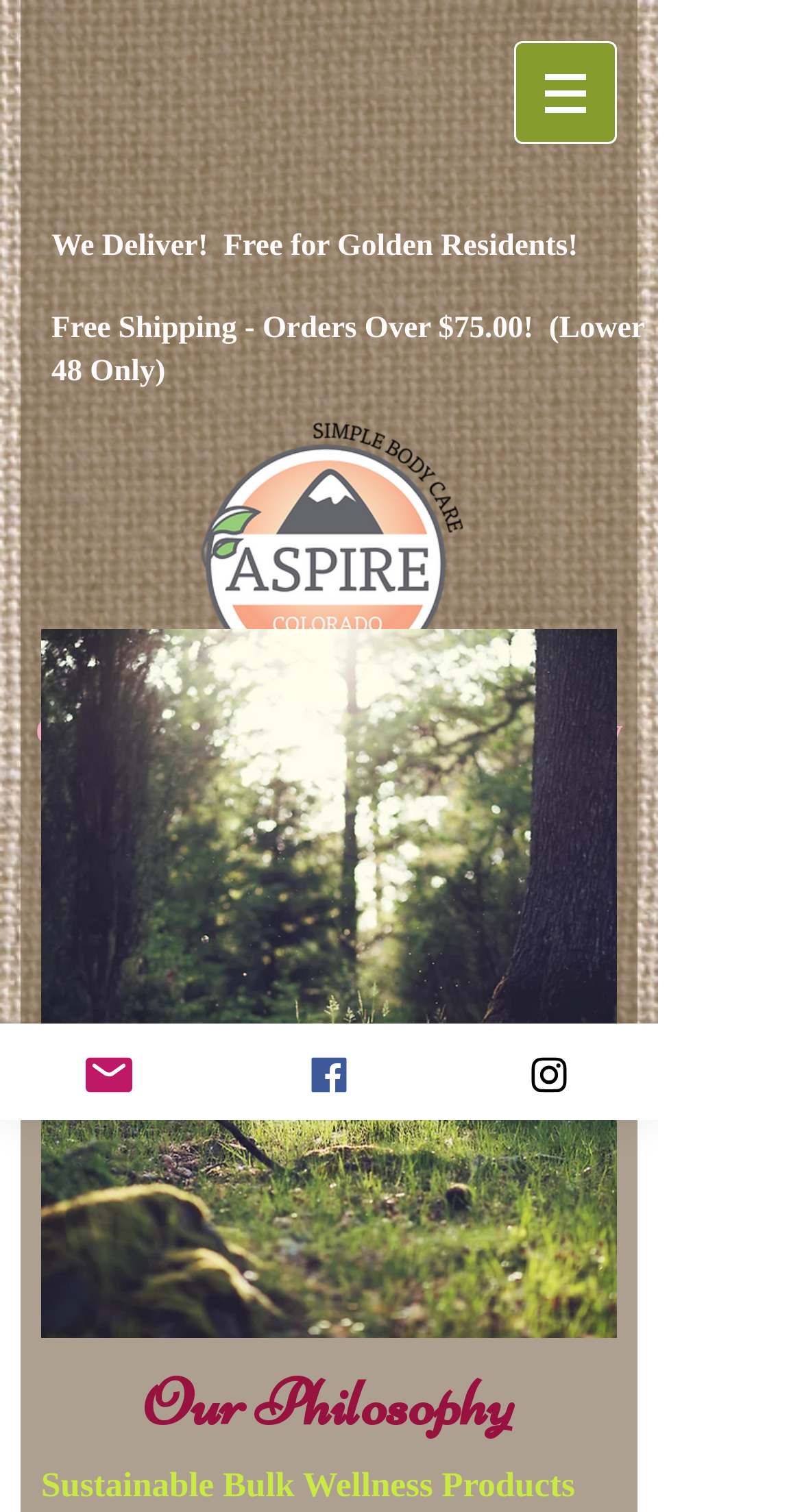Identify the first-level heading on the webpage and generate its text content.

Aspire Bulk Organic Wellness Products
Made in U.S.A.
Woman-Owned